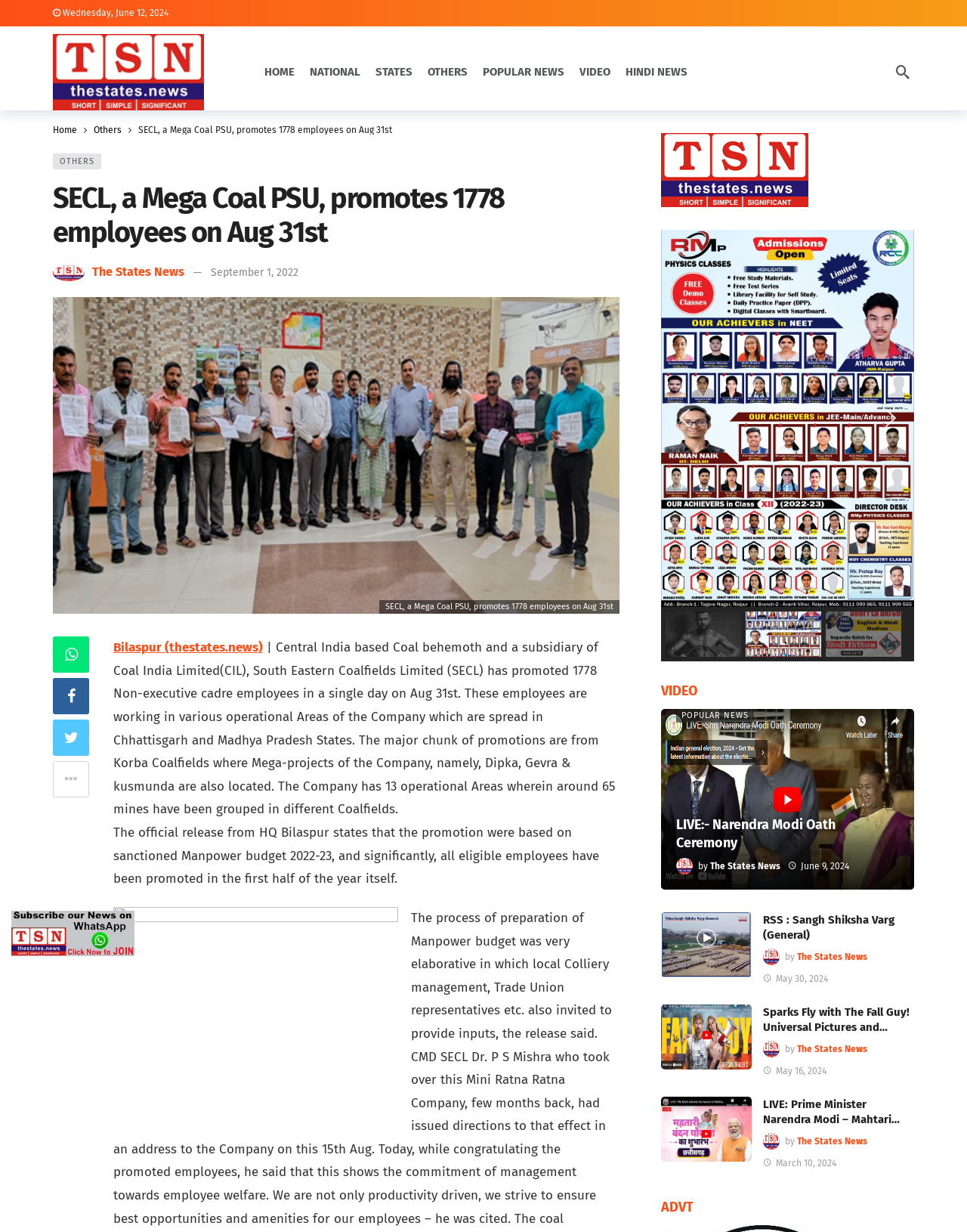Describe all visible elements and their arrangement on the webpage.

This webpage appears to be a news article page from "The States News" website. At the top, there is a navigation bar with links to "HINDI NEWS", "HOME", "NATIONAL", "STATES", "OTHERS", "POPULAR NEWS", and "VIDEO". Below the navigation bar, there is a breadcrumbs section showing the current page's location in the website's hierarchy.

The main content of the page is an article about SECL, a Mega Coal PSU, promoting 1778 employees on August 31st. The article is divided into several paragraphs, with the first paragraph providing an overview of the promotion. The article also includes an image related to the topic.

To the right of the article, there is a sidebar with several links to other news articles, including "LIVE: Narendra Modi Oath Ceremony", "RSS: Sangh Shiksha Varg (General)", and "Sparks Fly with The Fall Guy! Universal Pictures and Tinder Celebrate the Release of the Action Rom-Com of the Summer in India". Each link has a corresponding image.

At the bottom of the page, there are several buttons for navigating through the news articles, including "previous arrow" and "next arrow" buttons. There are also several image buttons with news headlines, such as "hardik pandya new".

Overall, the webpage has a clean and organized layout, with a clear hierarchy of content and easy-to-navigate sections.